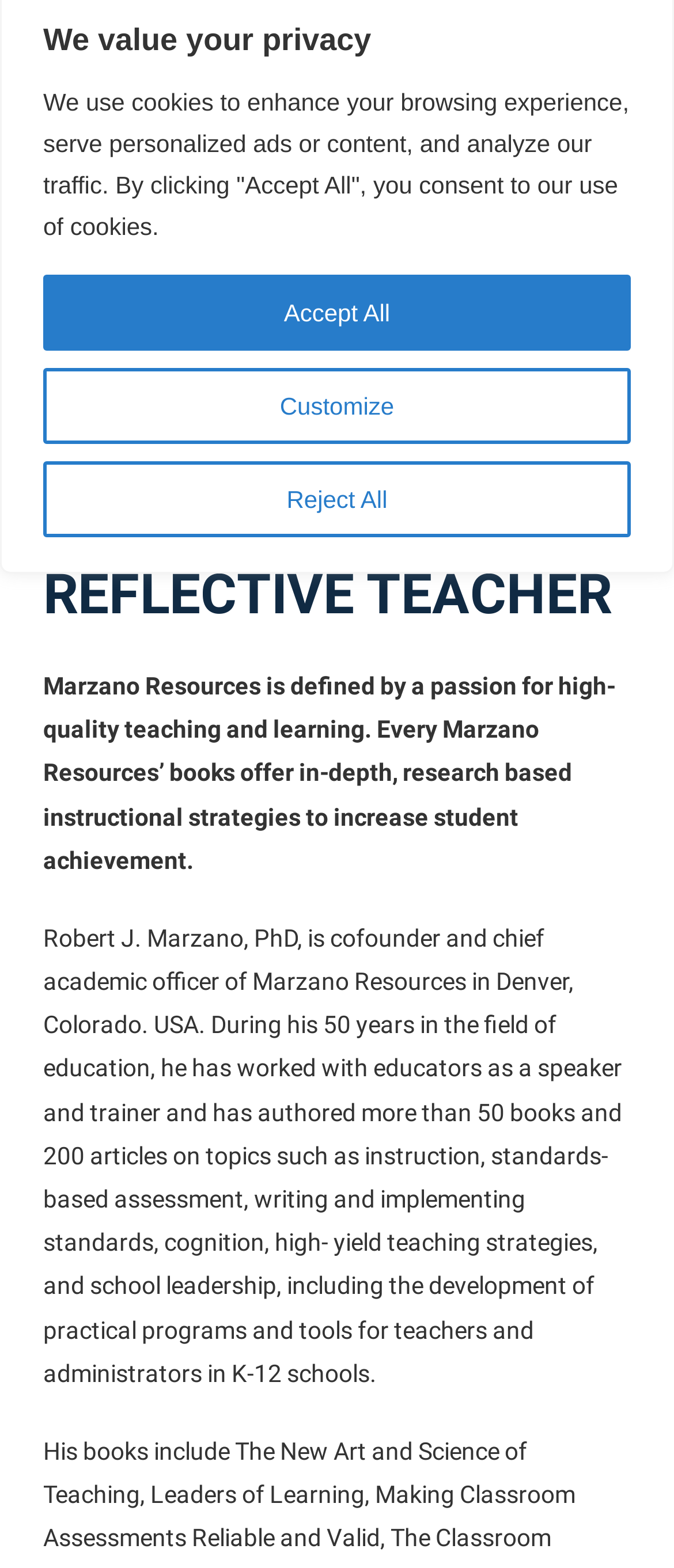Provide the bounding box coordinates of the HTML element this sentence describes: "aria-label="Previous slide"".

[0.115, 0.035, 0.238, 0.084]